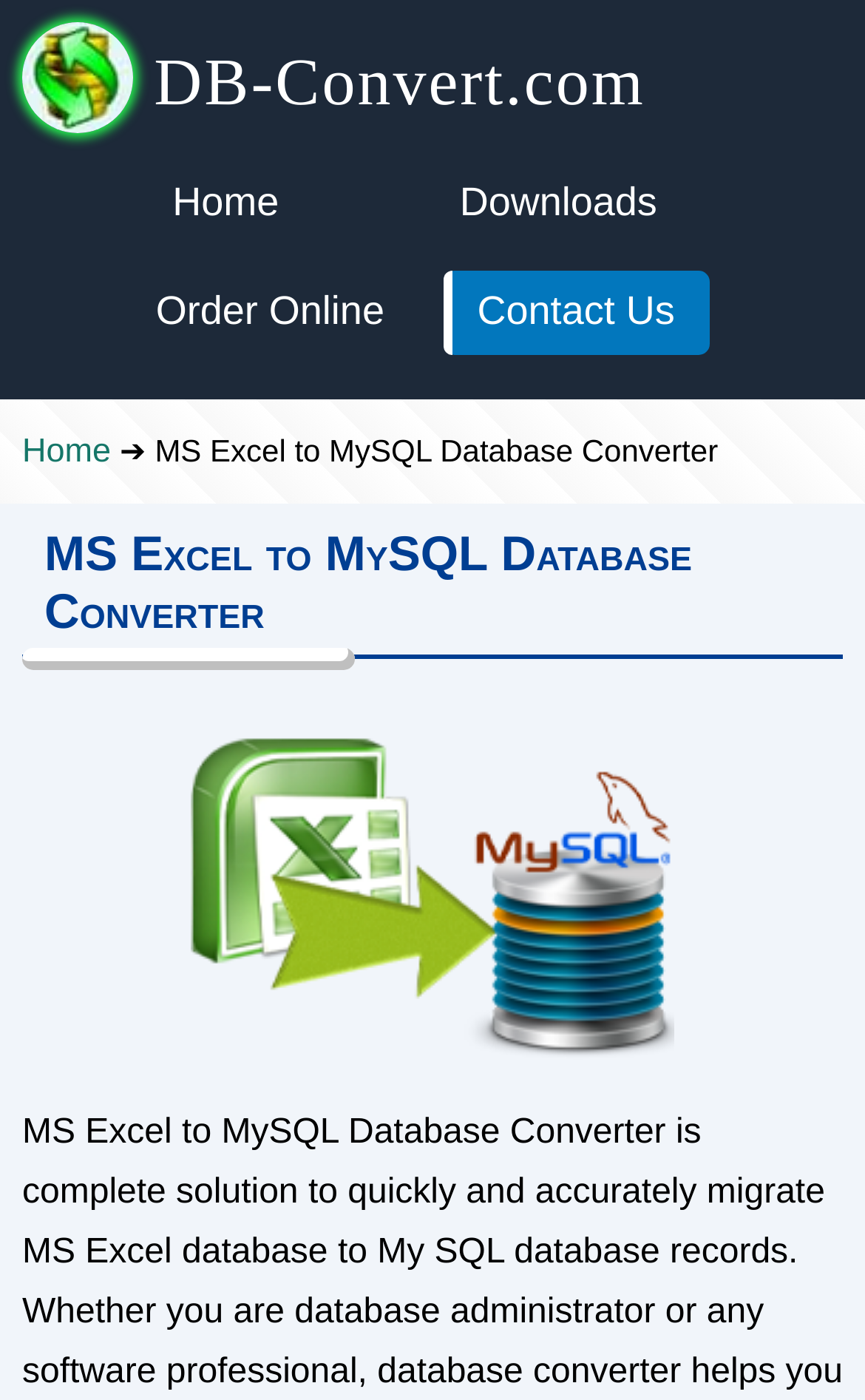What is the converter software used for?
Examine the screenshot and reply with a single word or phrase.

Converting Excel to MySQL